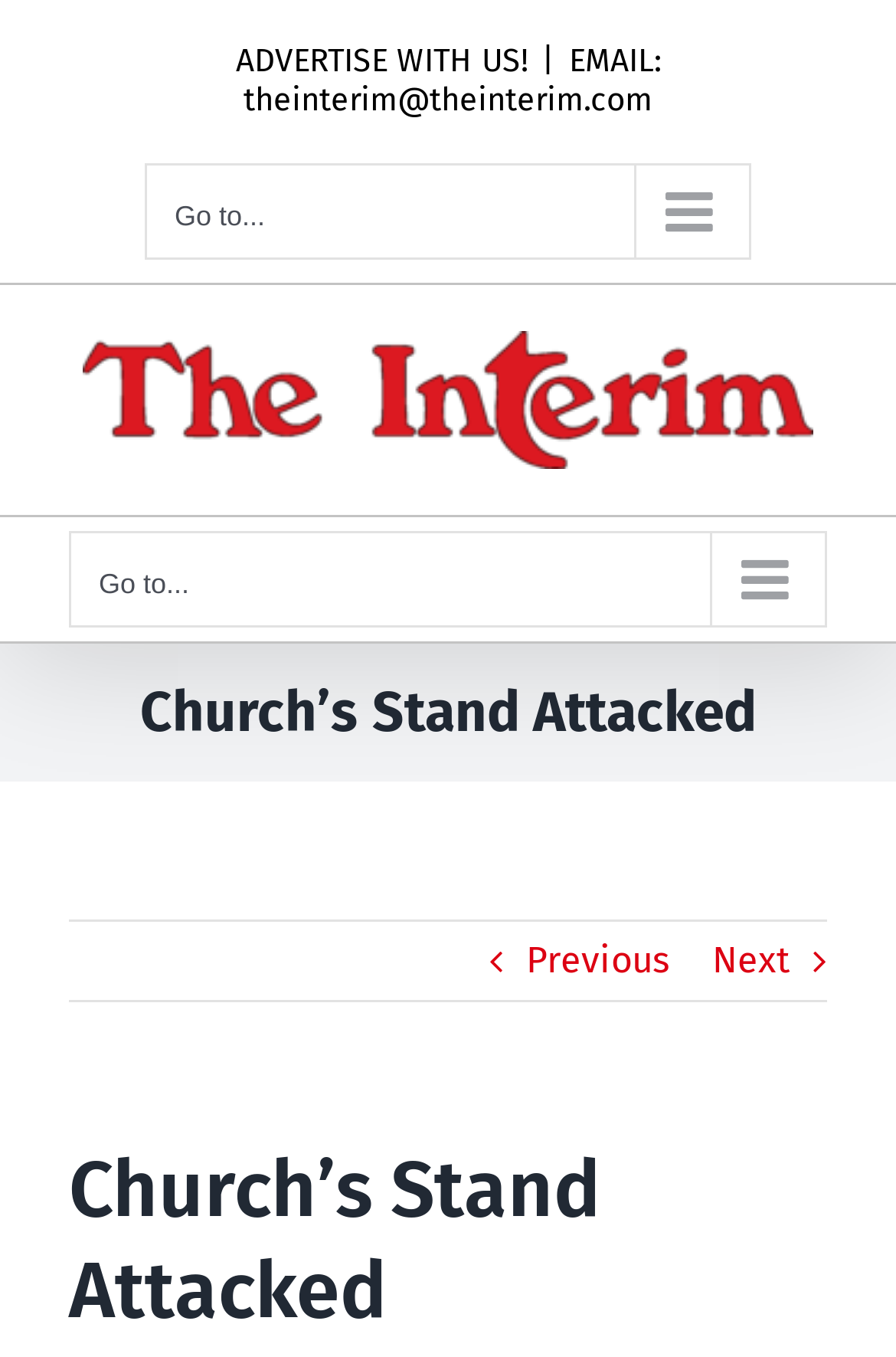What is the position of the 'Previous' link?
Ensure your answer is thorough and detailed.

I determined the position of the 'Previous' link by looking at its bounding box coordinates [0.587, 0.679, 0.746, 0.737] and comparing them with the coordinates of the 'Page Title Bar' region [0.0, 0.474, 1.0, 0.576]. The y1 coordinate of the 'Previous' link is greater than the y2 coordinate of the 'Page Title Bar', indicating that it is below the title bar.